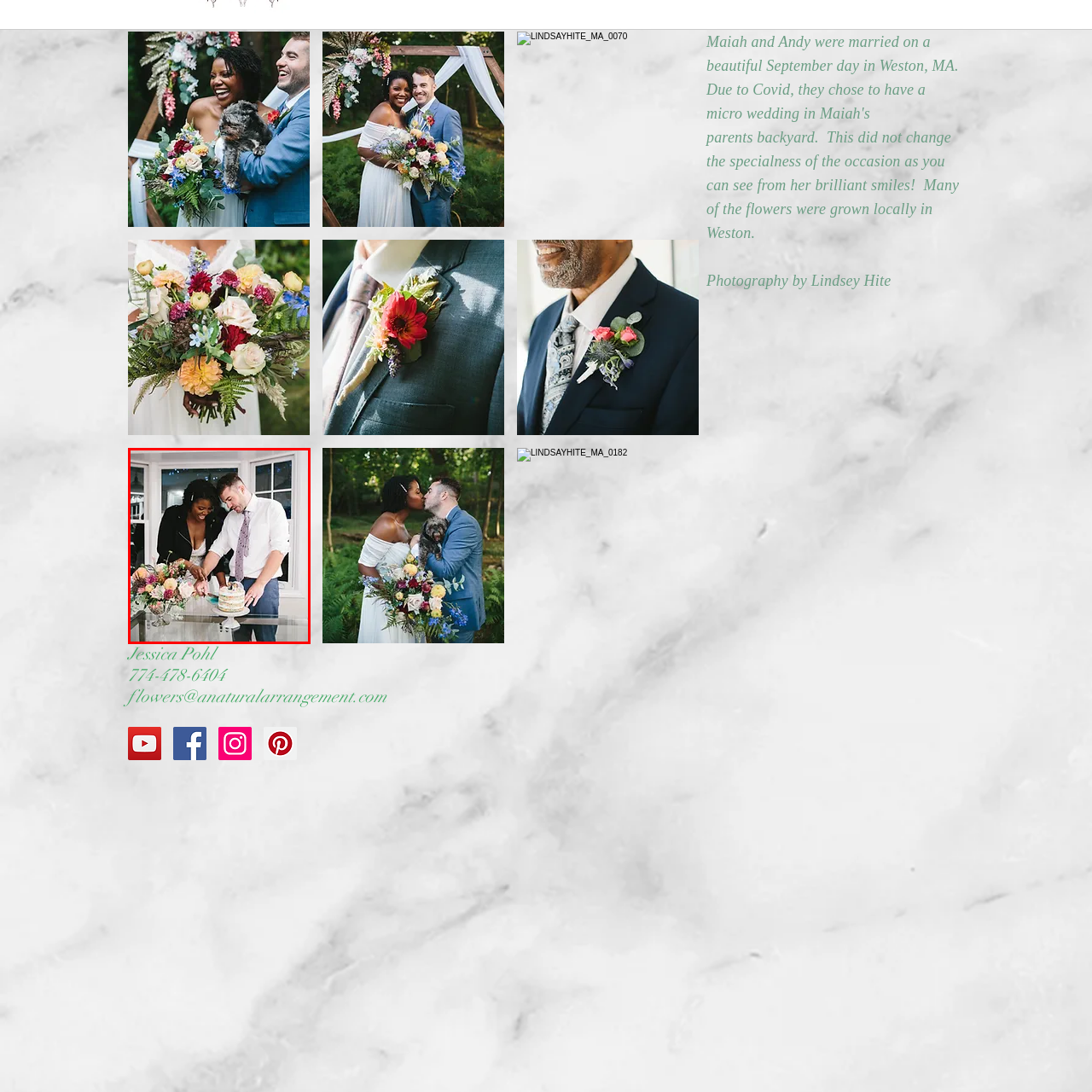Please analyze the elements within the red highlighted area in the image and provide a comprehensive answer to the following question: What adds elegance to the setting?

According to the caption, a stunning floral arrangement featuring an array of colorful blooms adds elegance to the setting, creating a beautiful and celebratory ambiance.